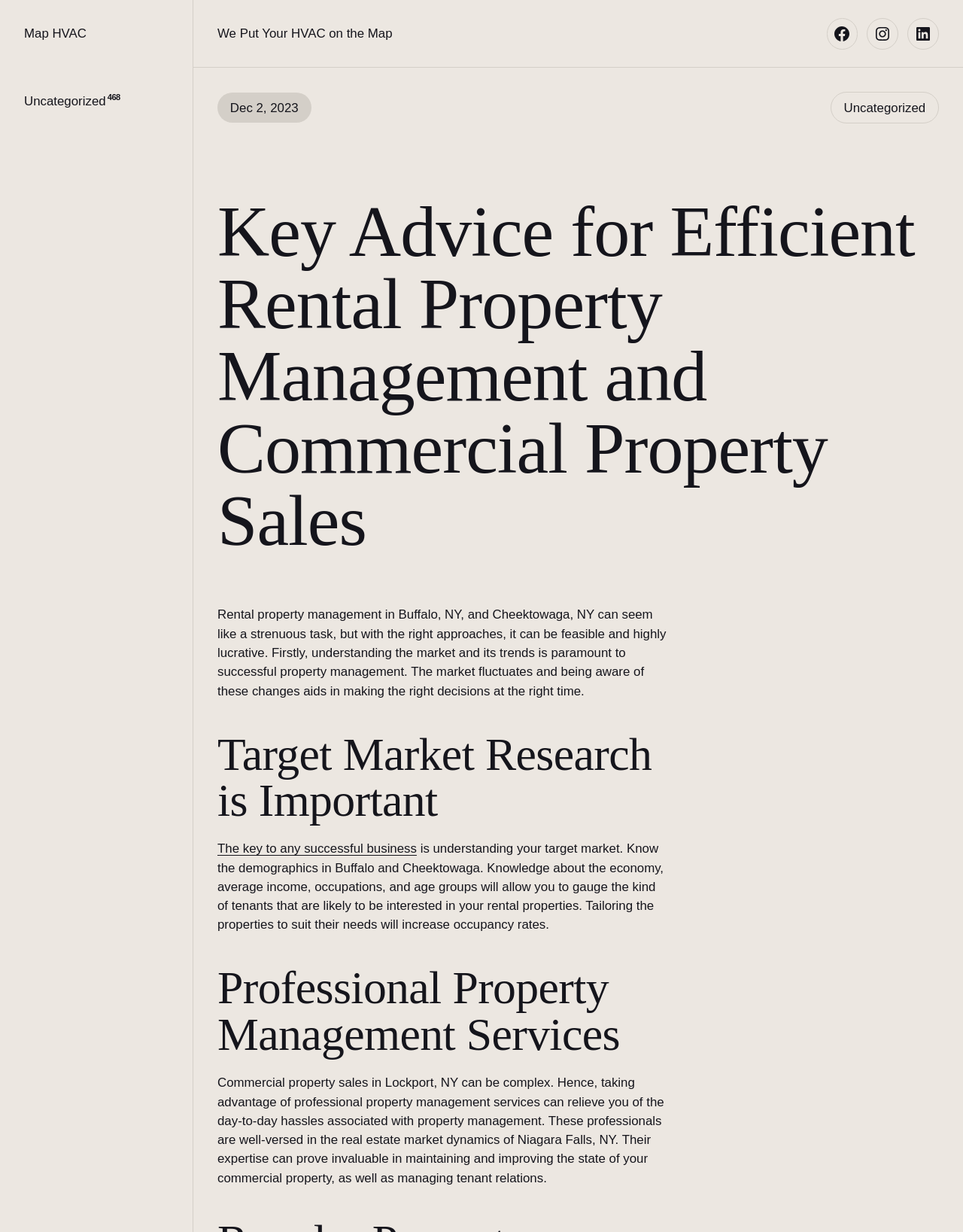Find the bounding box coordinates of the UI element according to this description: "See author's posts".

None